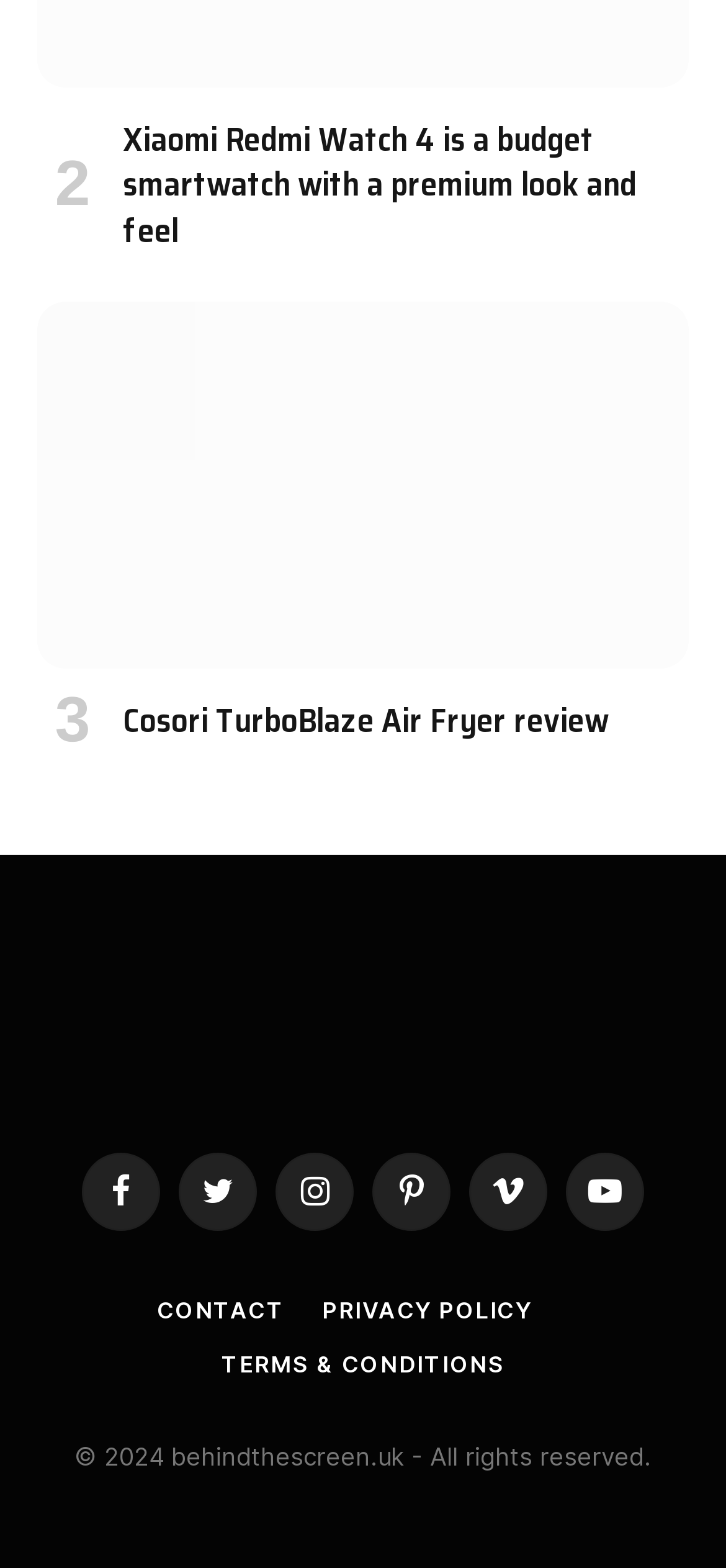What is the name of the air fryer reviewed?
Carefully analyze the image and provide a thorough answer to the question.

The webpage has a heading 'Cosori TurboBlaze Air Fryer review' which suggests that the air fryer being reviewed is called Cosori TurboBlaze.